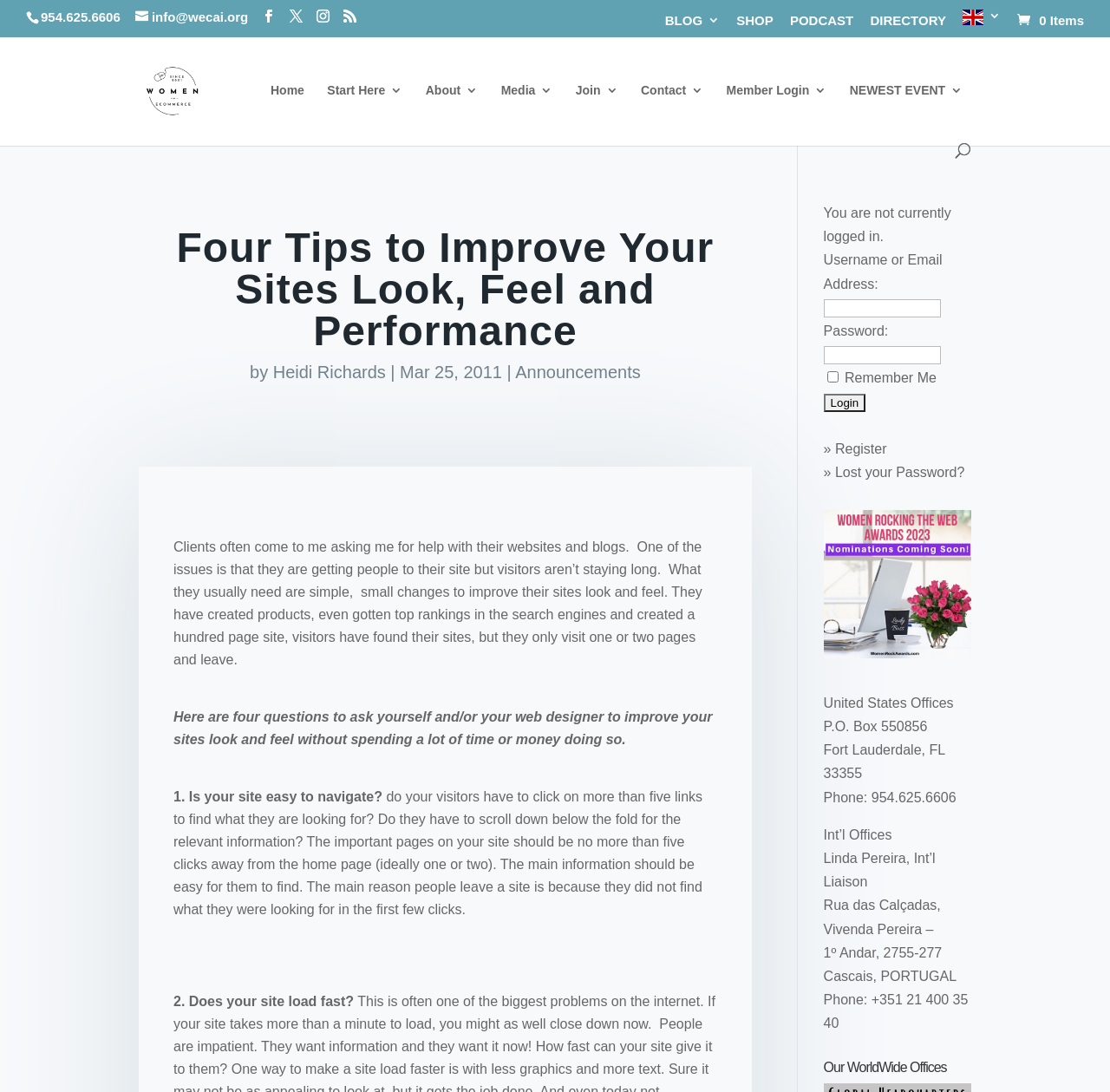Given the element description "Crown of the World" in the screenshot, predict the bounding box coordinates of that UI element.

None